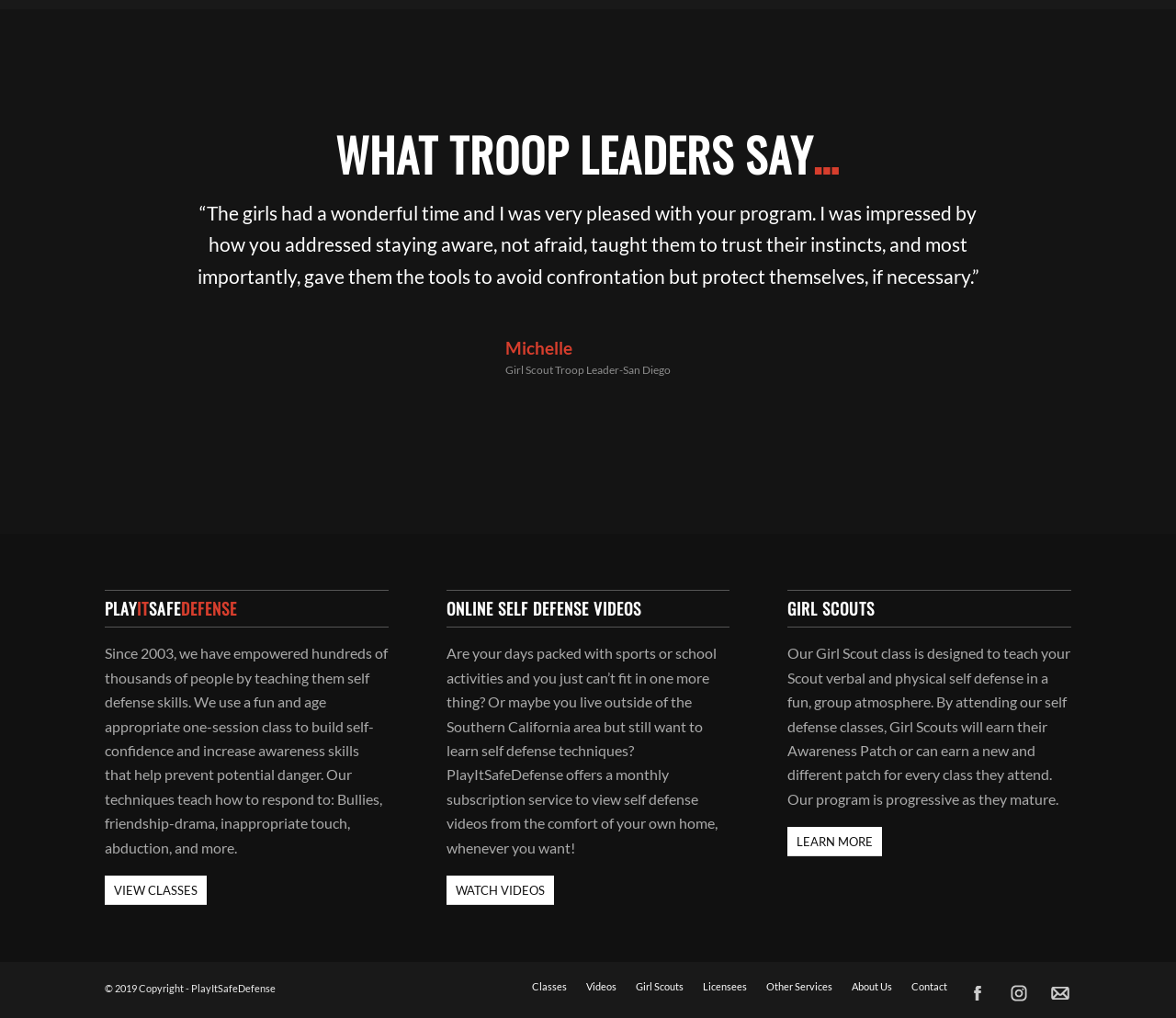What can be earned by attending self defense classes?
Please answer the question as detailed as possible based on the image.

According to the text under the heading 'GIRL SCOUTS', Girl Scouts can earn their Awareness Patch or a new patch for every class they attend by participating in the self defense classes.